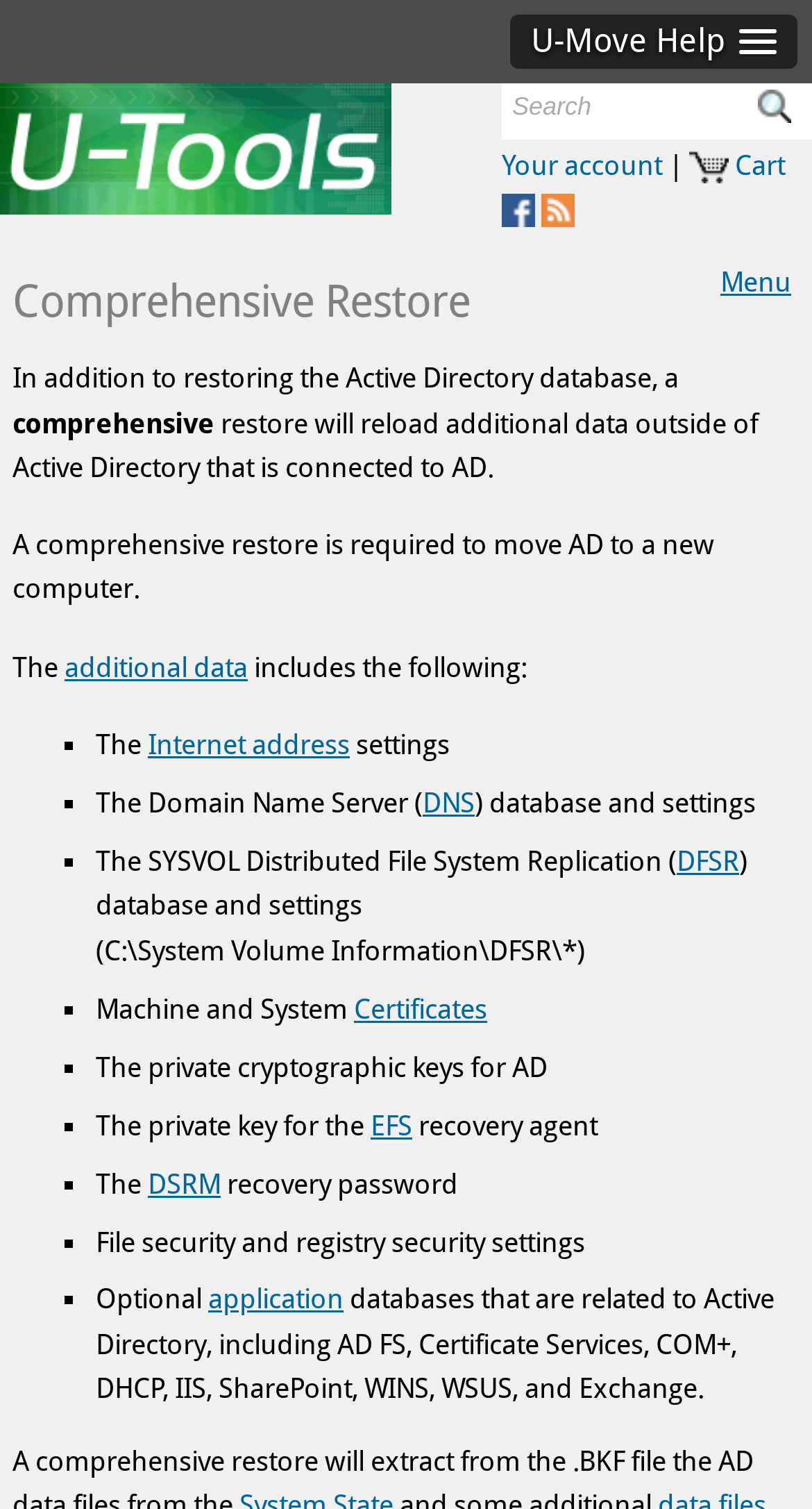Determine the bounding box coordinates of the clickable area required to perform the following instruction: "Go to U-Tools". The coordinates should be represented as four float numbers between 0 and 1: [left, top, right, bottom].

[0.0, 0.055, 0.482, 0.142]